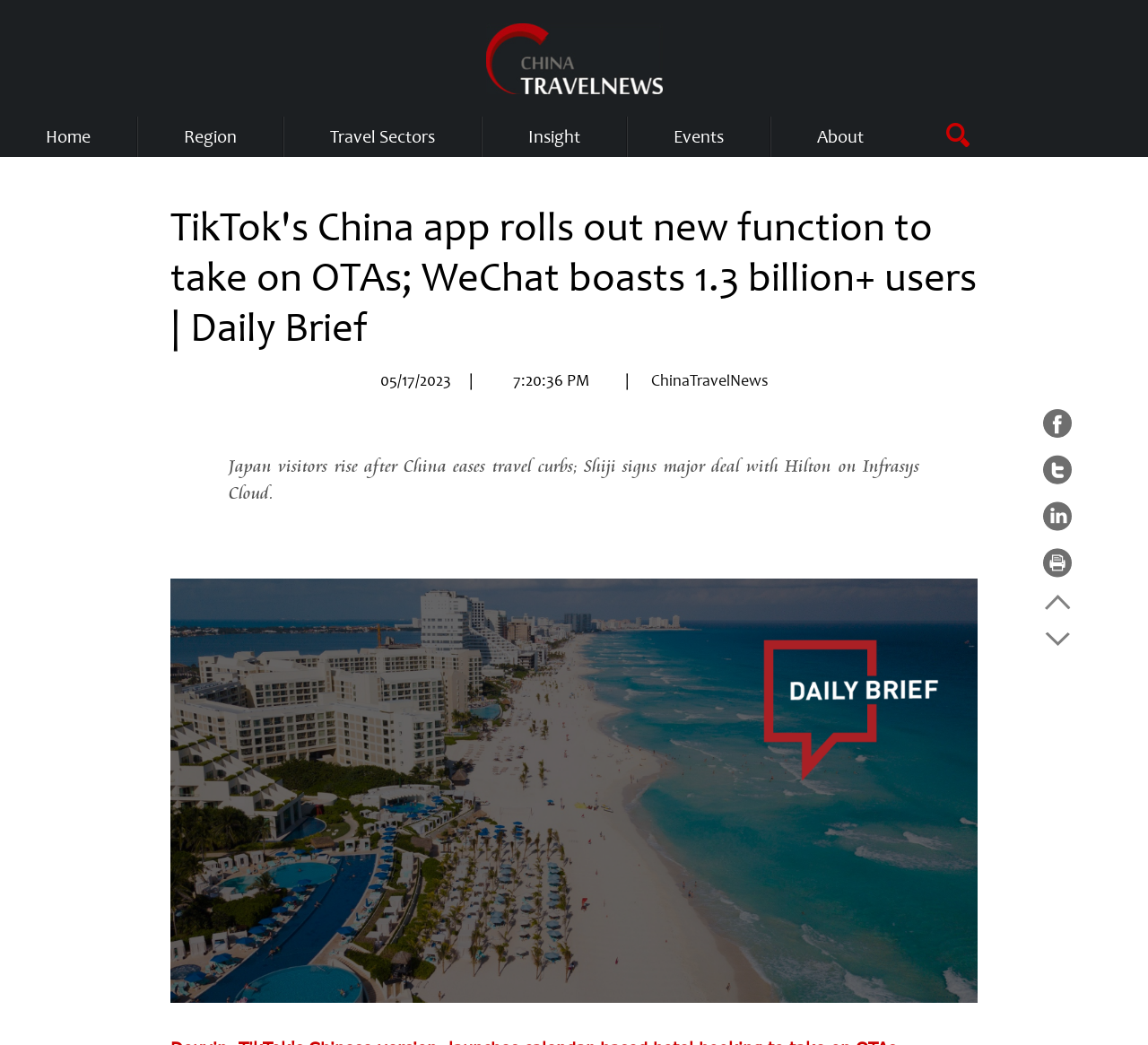What is the name of this travel news website?
Using the information from the image, answer the question thoroughly.

I determined the answer by looking at the heading element with the text 'China Travel News' and its corresponding link and image elements, which suggests that it is the name of the website.